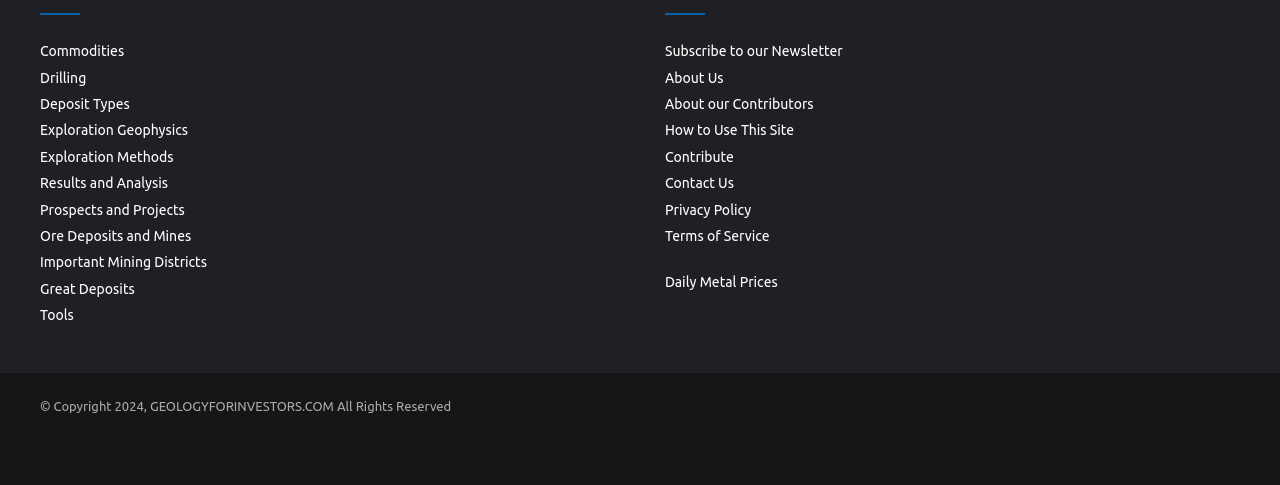What is the topic of the link 'Exploration Geophysics'?
From the screenshot, supply a one-word or short-phrase answer.

Geophysics